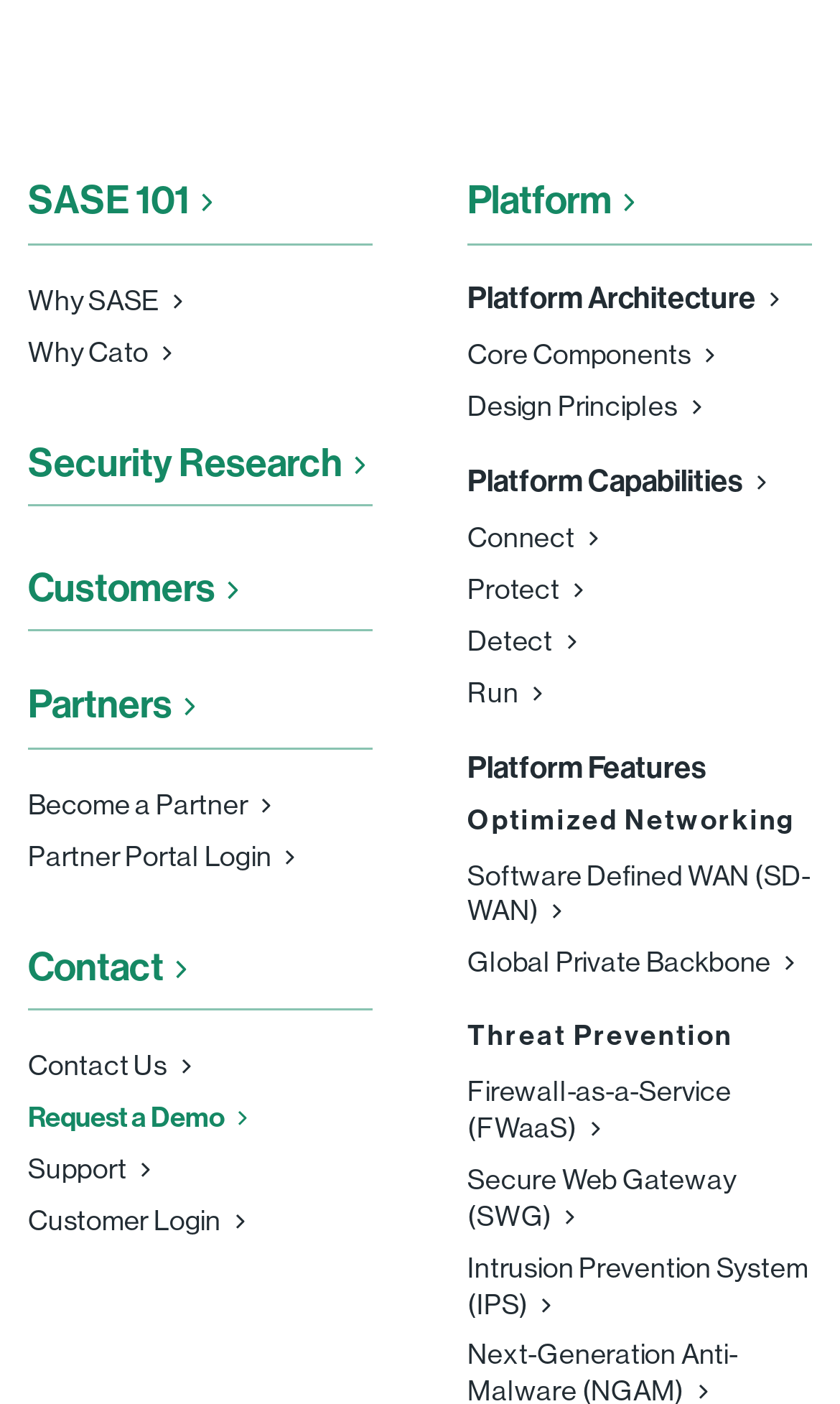Identify the bounding box coordinates of the section to be clicked to complete the task described by the following instruction: "Read about security research". The coordinates should be four float numbers between 0 and 1, formatted as [left, top, right, bottom].

[0.033, 0.308, 0.443, 0.361]